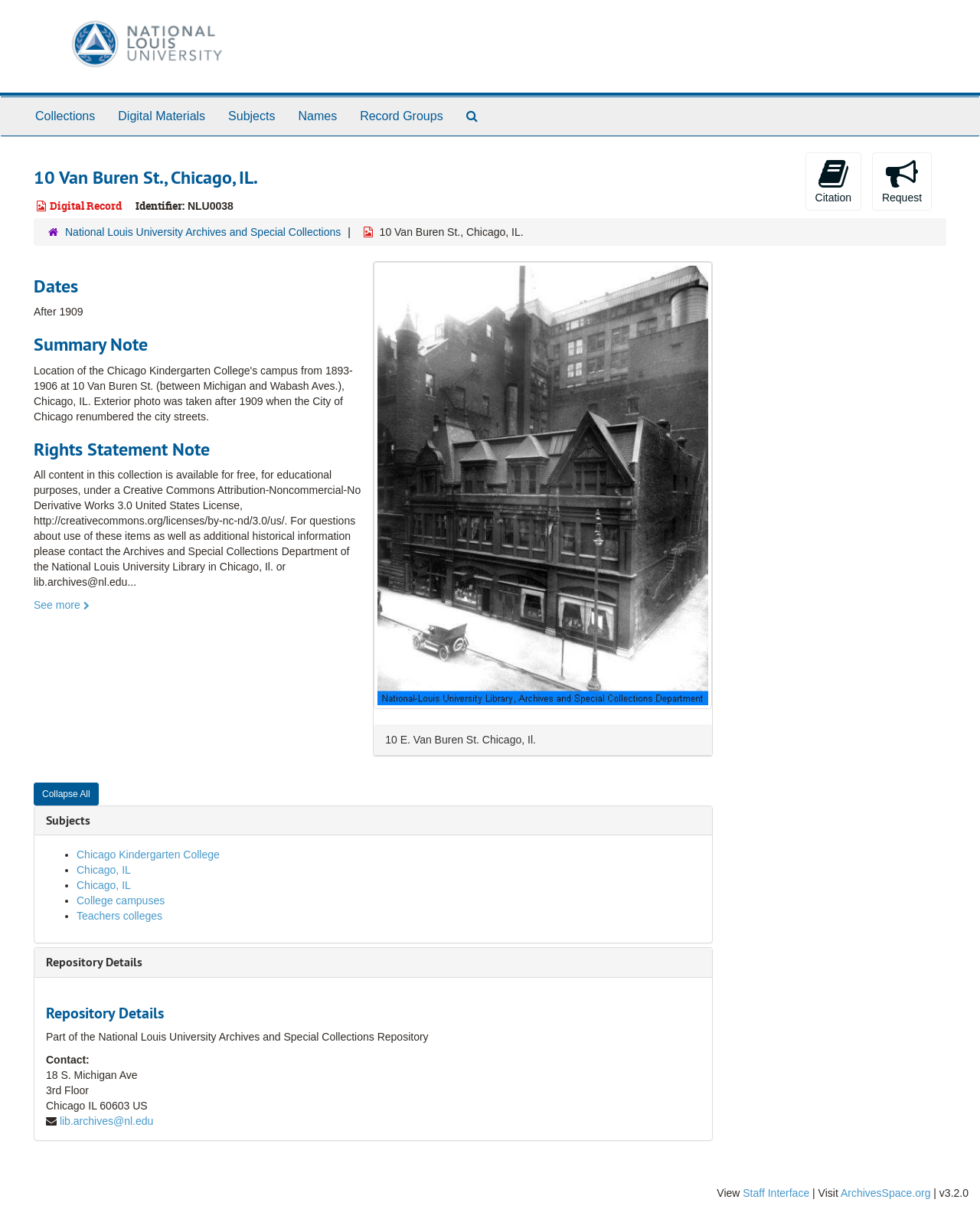Please identify and generate the text content of the webpage's main heading.

10 Van Buren St., Chicago, IL.